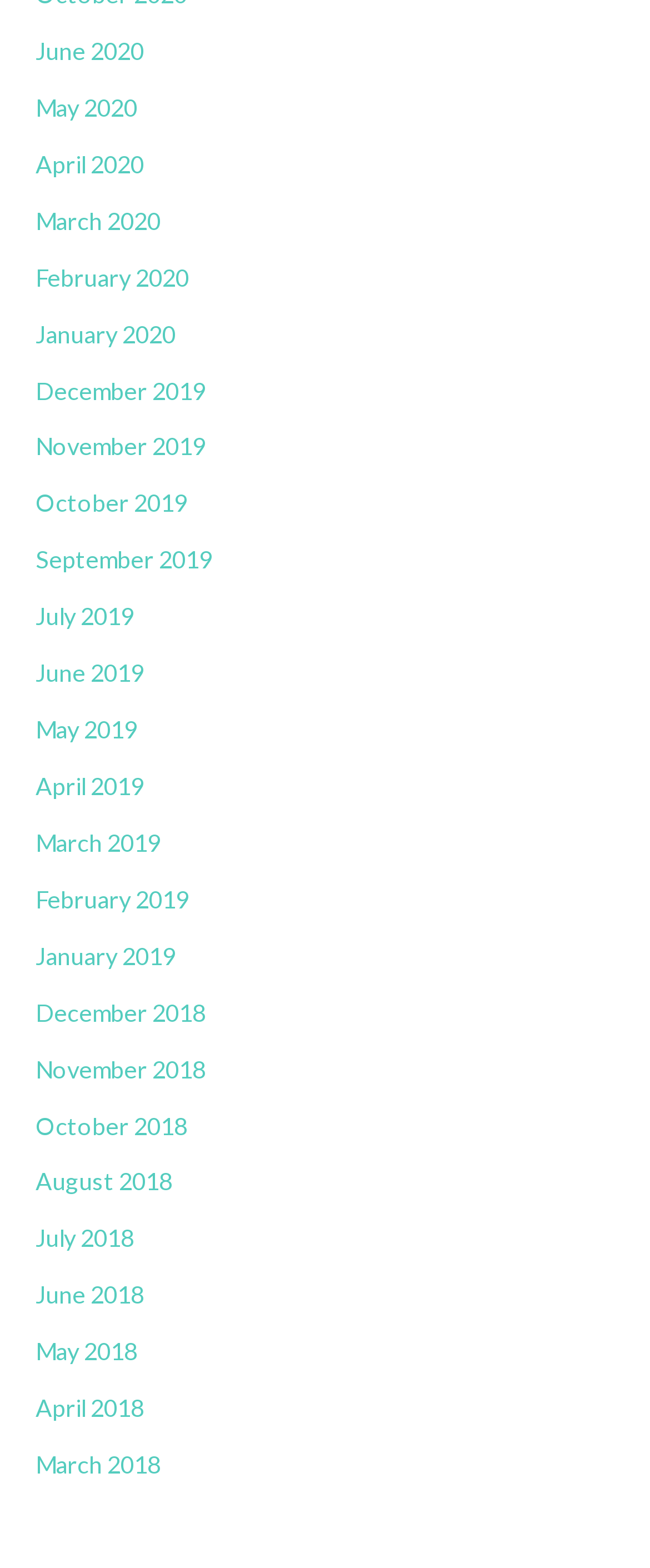Please identify the bounding box coordinates of the element's region that needs to be clicked to fulfill the following instruction: "view July 2018". The bounding box coordinates should consist of four float numbers between 0 and 1, i.e., [left, top, right, bottom].

[0.055, 0.781, 0.206, 0.799]